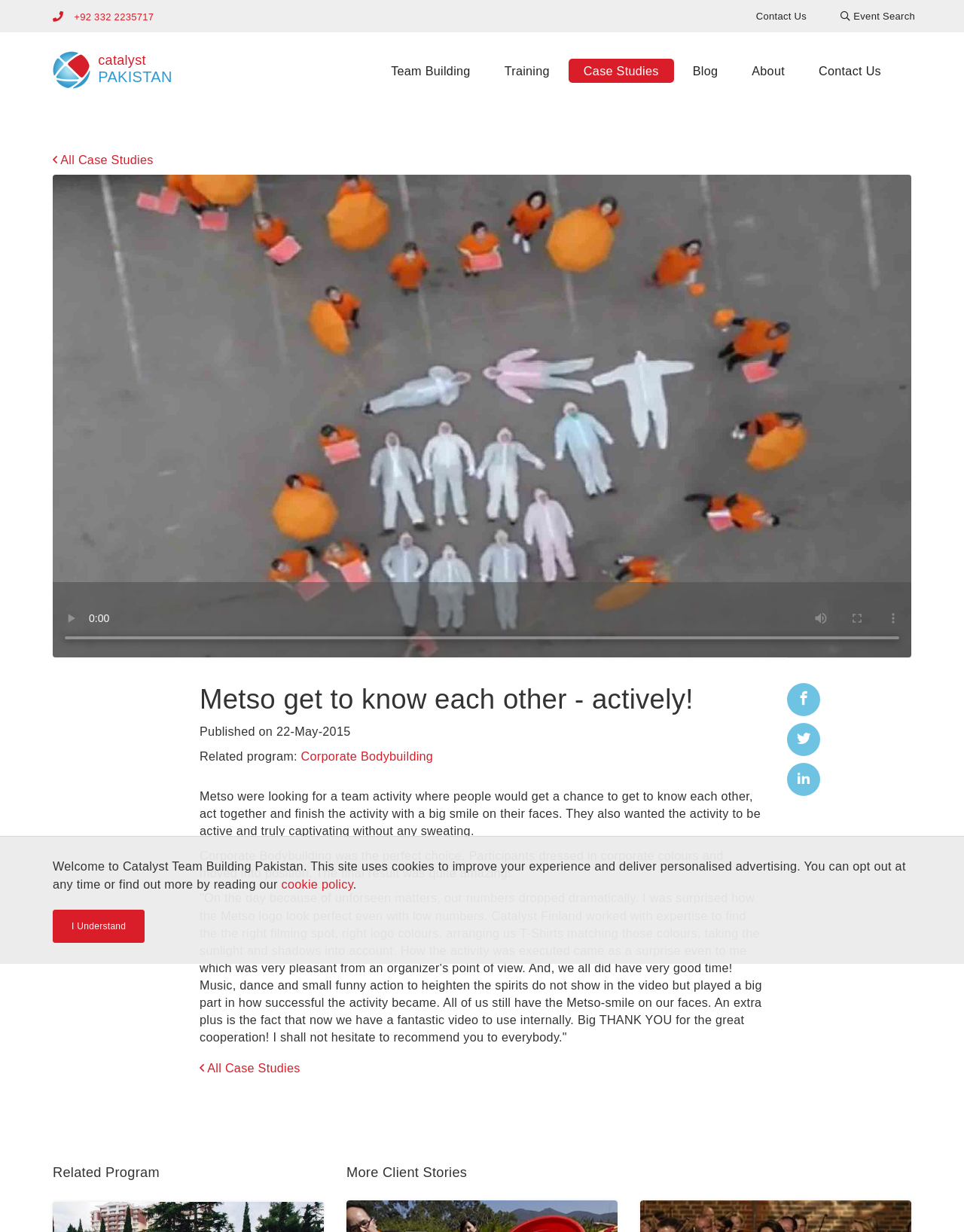Please identify the bounding box coordinates of the area that needs to be clicked to follow this instruction: "Click the 'Contact Us' link".

[0.769, 0.004, 0.852, 0.022]